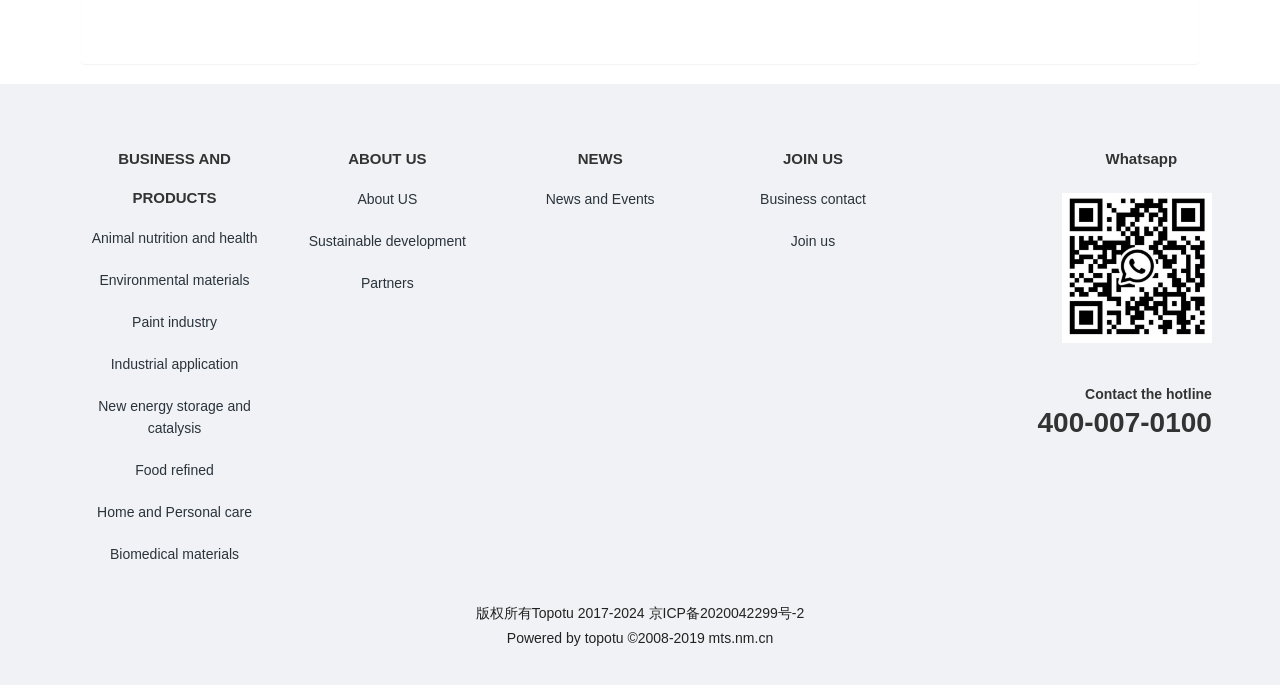What is the phone number for contacting the hotline?
Give a single word or phrase as your answer by examining the image.

400-007-0100